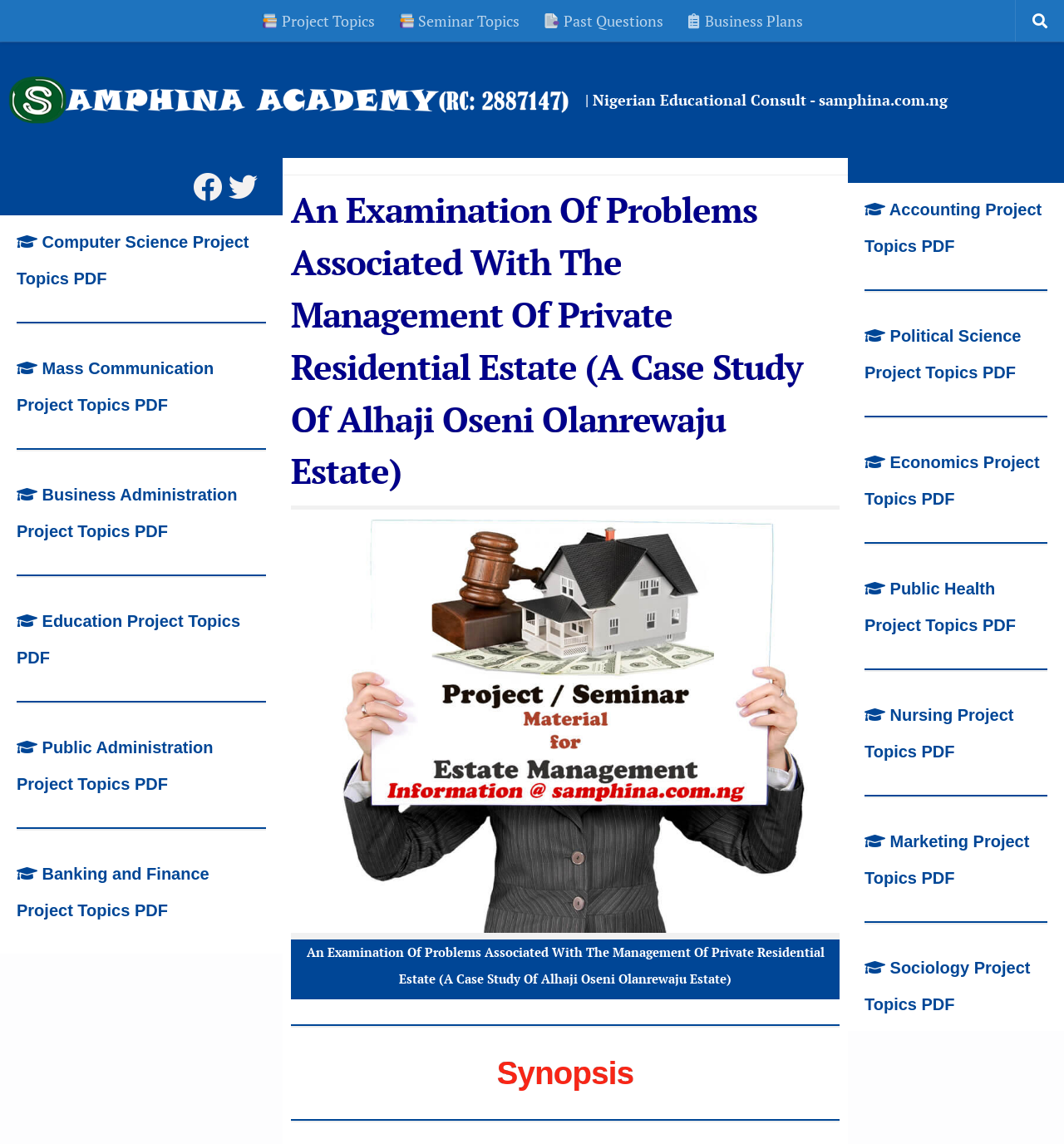Find the bounding box coordinates of the clickable area that will achieve the following instruction: "Click on Seminar Topics".

[0.363, 0.0, 0.499, 0.036]